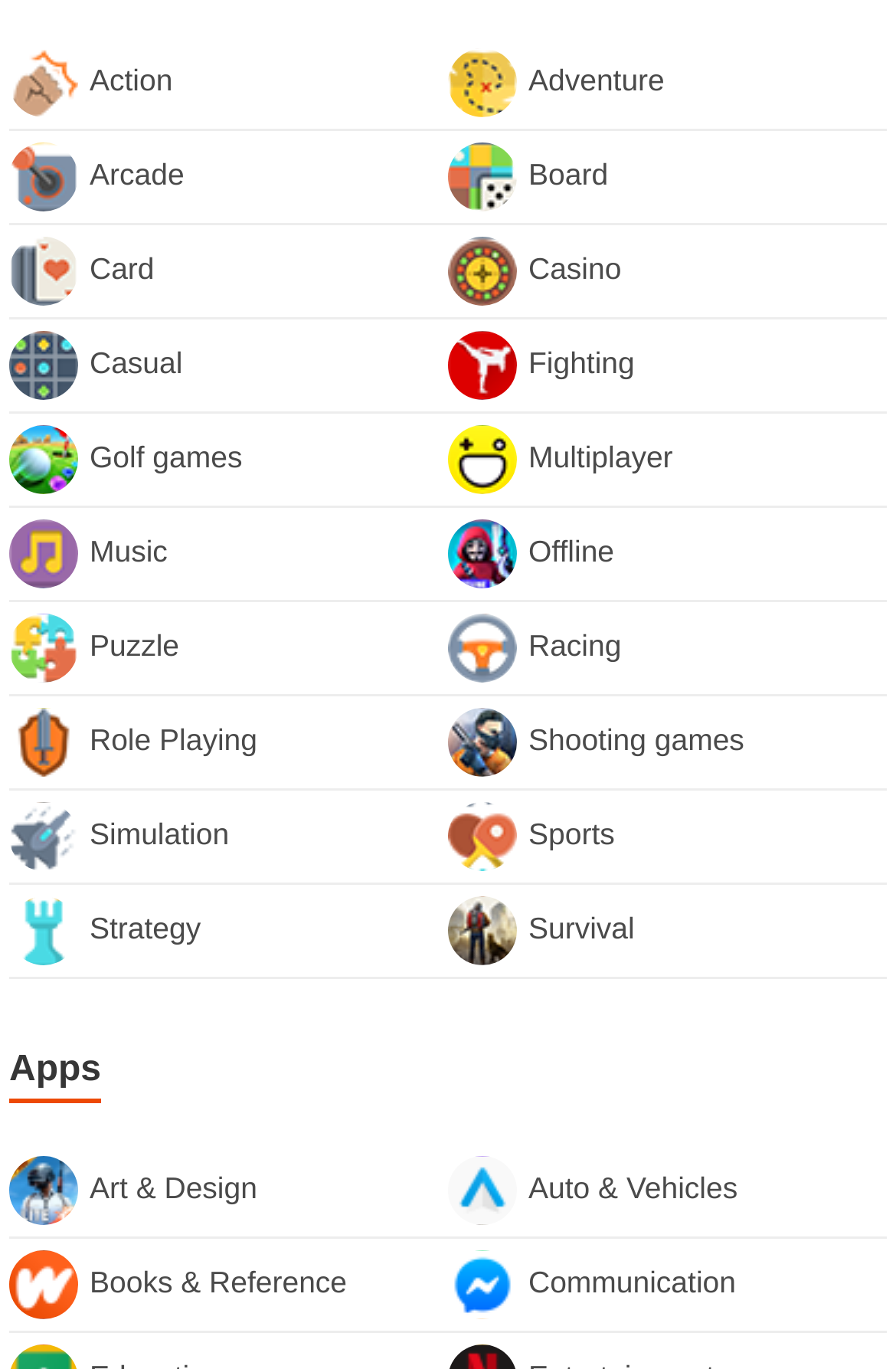Please find the bounding box coordinates (top-left x, top-left y, bottom-right x, bottom-right y) in the screenshot for the UI element described as follows: Music

[0.01, 0.372, 0.5, 0.441]